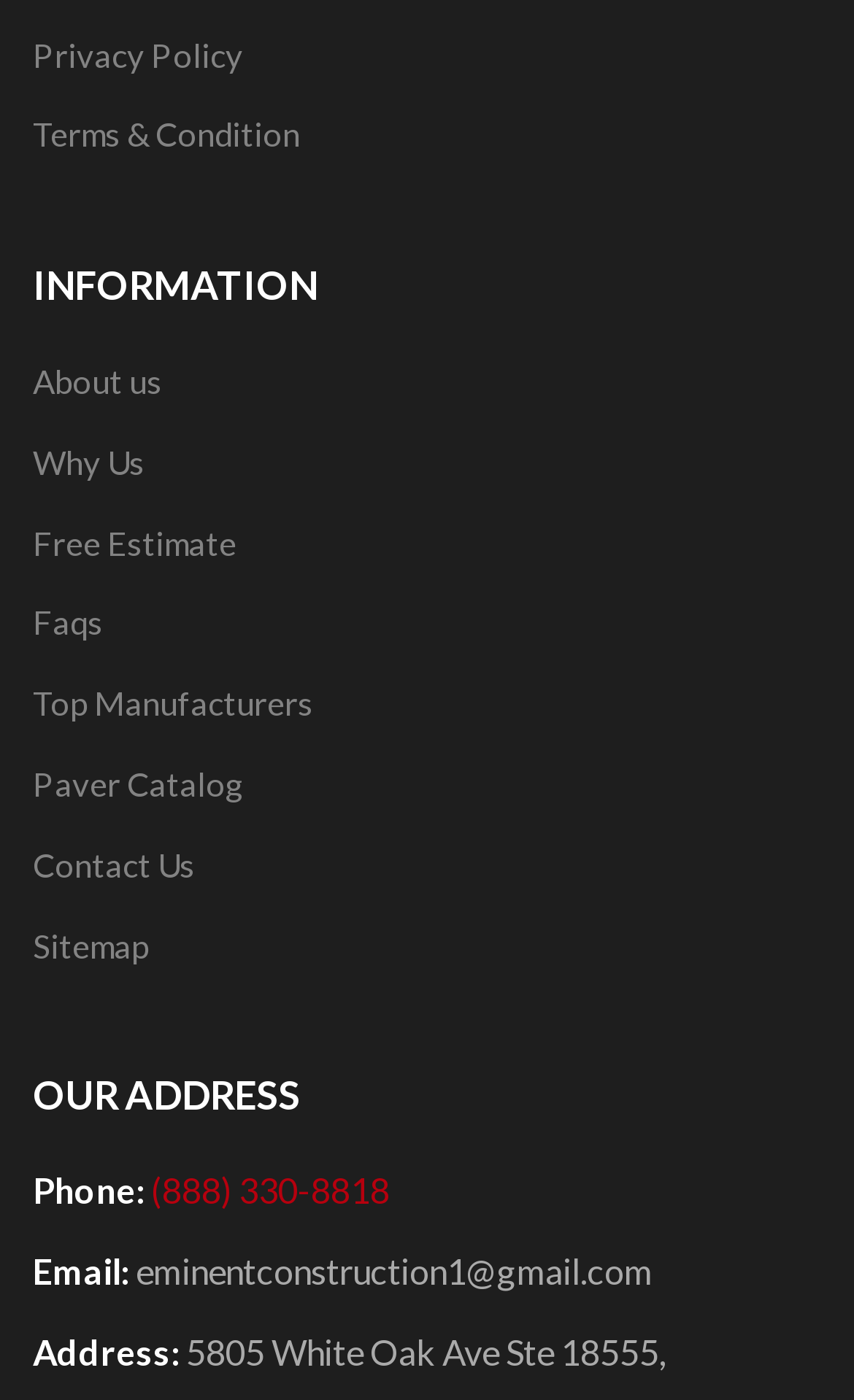What is the purpose of the 'Free Estimate' link?
Refer to the image and give a detailed answer to the query.

I inferred the purpose of the 'Free Estimate' link by its name and its position among other links. It is likely that the link leads to a page where users can request a free estimate for a service or product.